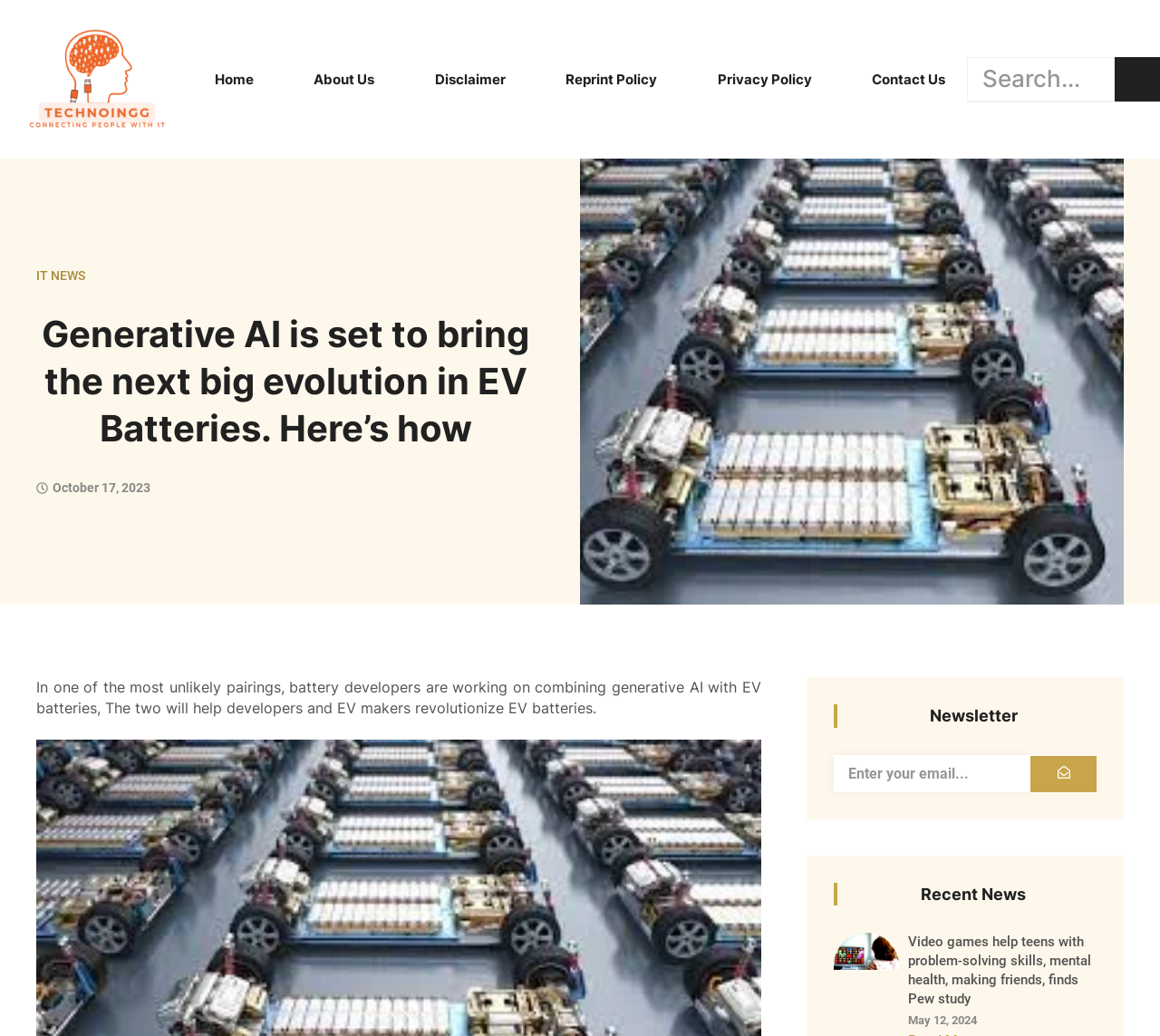Give a succinct answer to this question in a single word or phrase: 
What is the purpose of the textbox at the bottom of the webpage?

Enter email